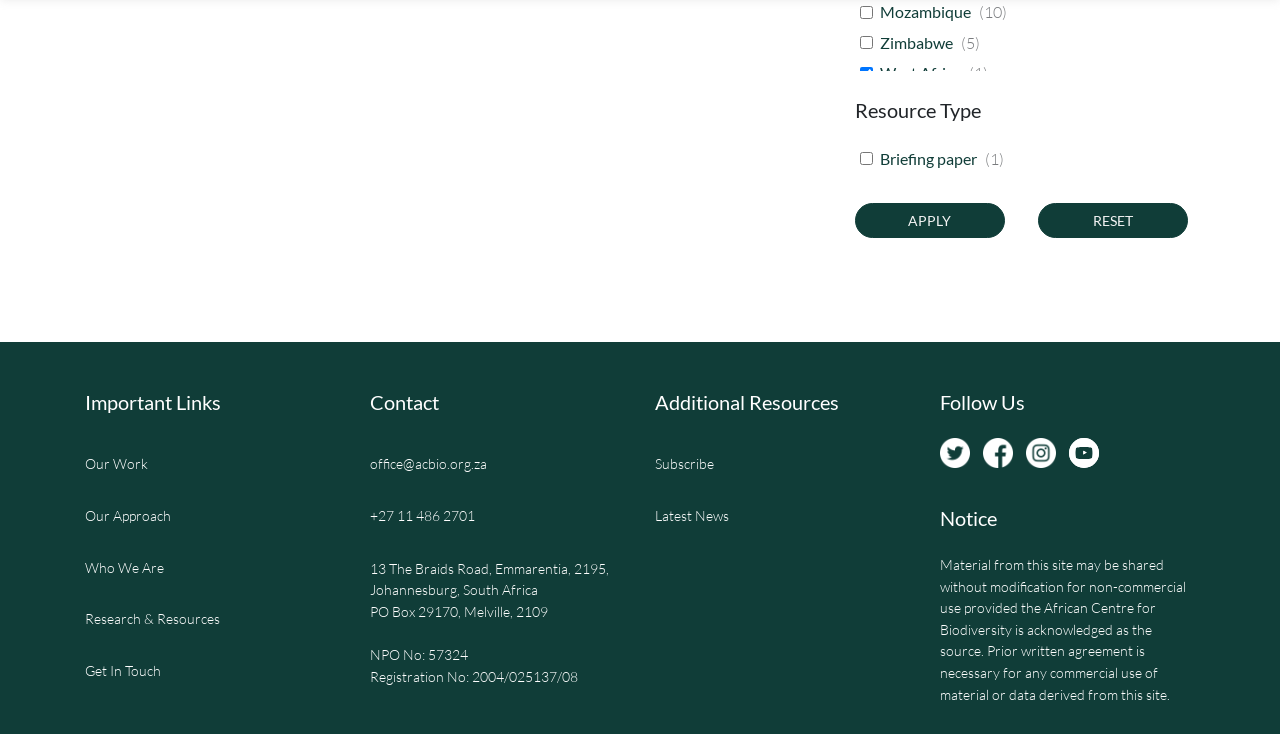What is the phone number of the office?
Look at the image and provide a short answer using one word or a phrase.

+27 11 486 2701